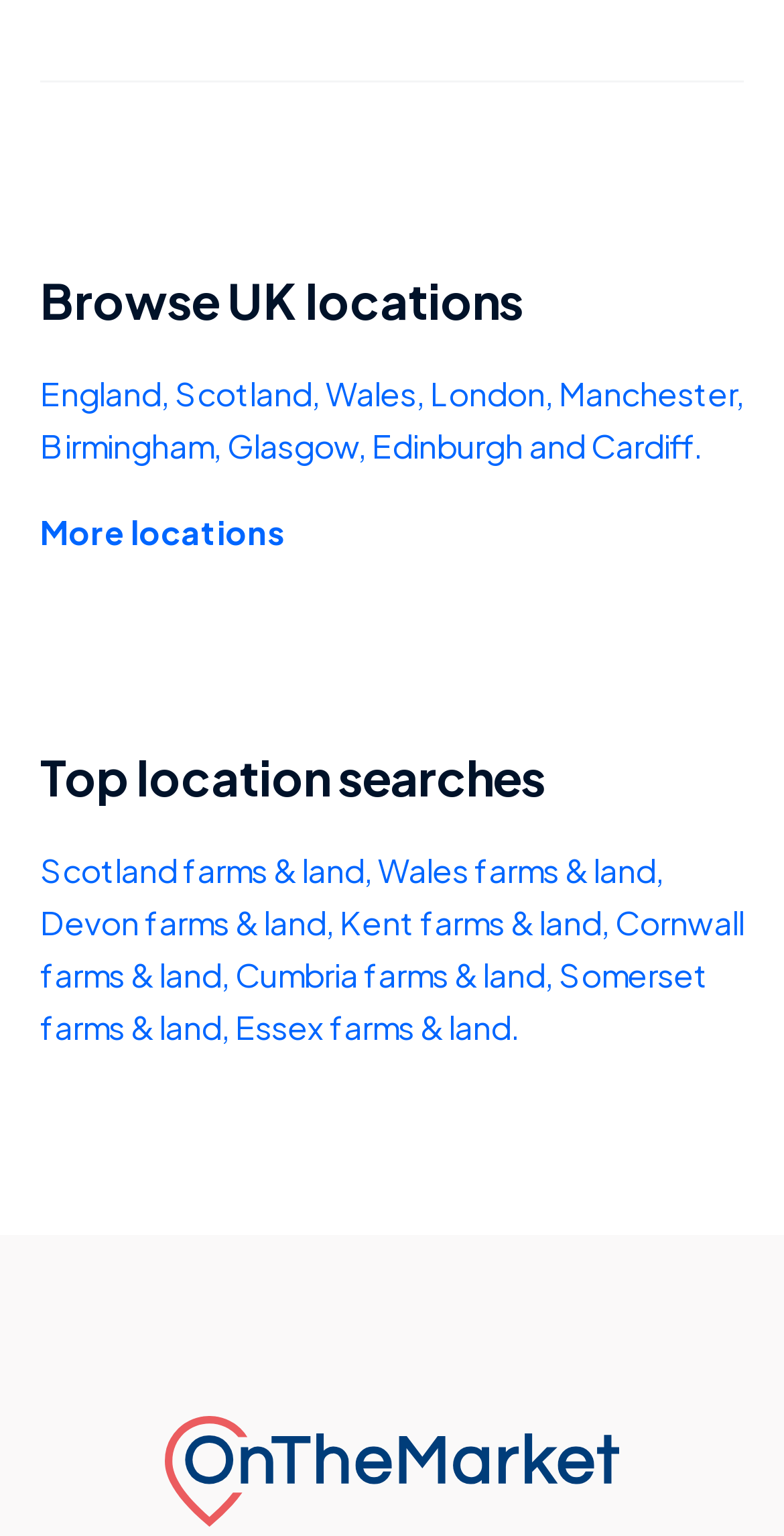Please determine the bounding box coordinates of the clickable area required to carry out the following instruction: "Browse England". The coordinates must be four float numbers between 0 and 1, represented as [left, top, right, bottom].

[0.051, 0.242, 0.205, 0.27]